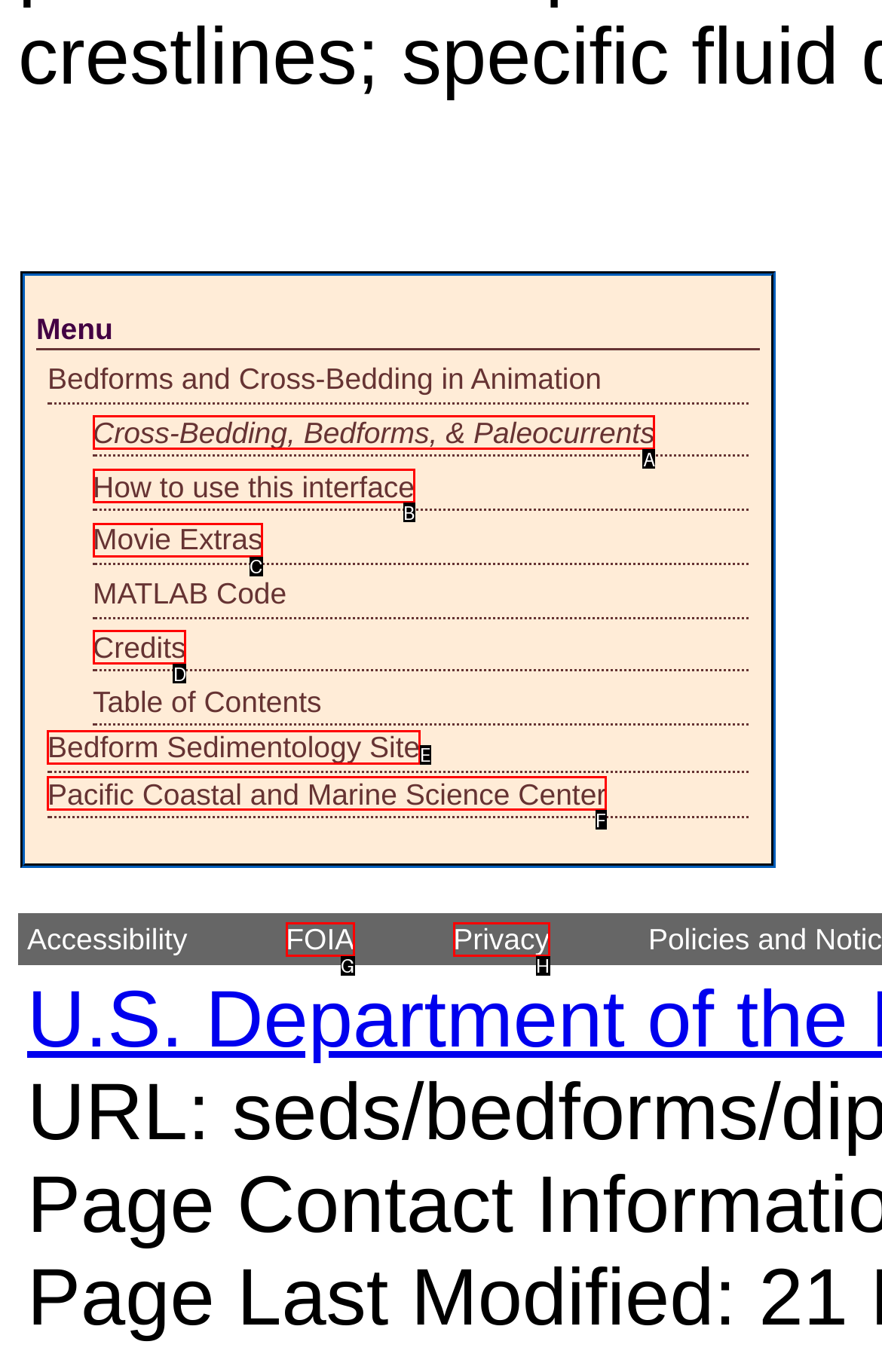Choose the UI element that best aligns with the description: Cross-Bedding, Bedforms, & Paleocurrents
Respond with the letter of the chosen option directly.

A